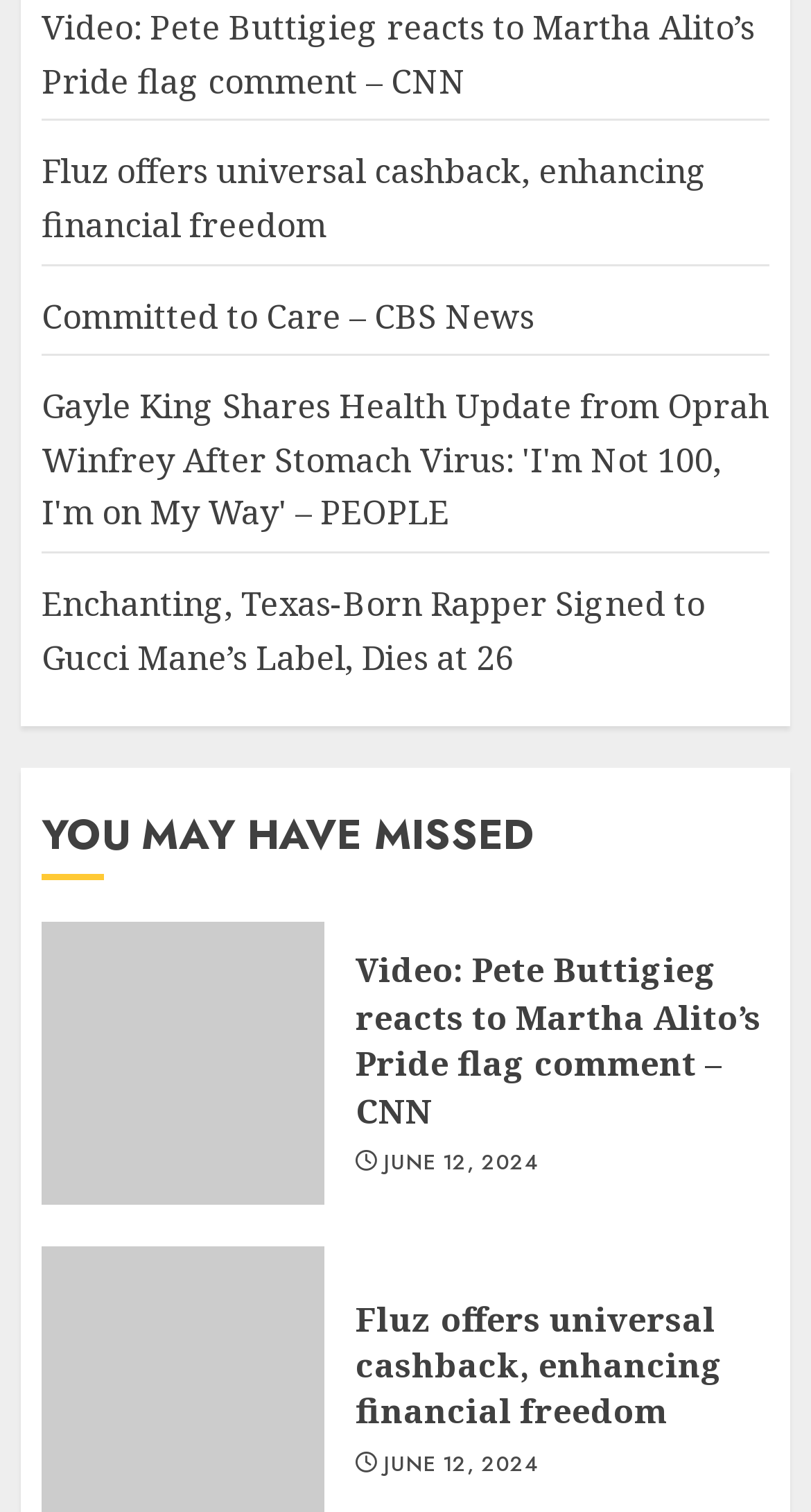Please give a short response to the question using one word or a phrase:
What is the topic of the third link?

Gayle King